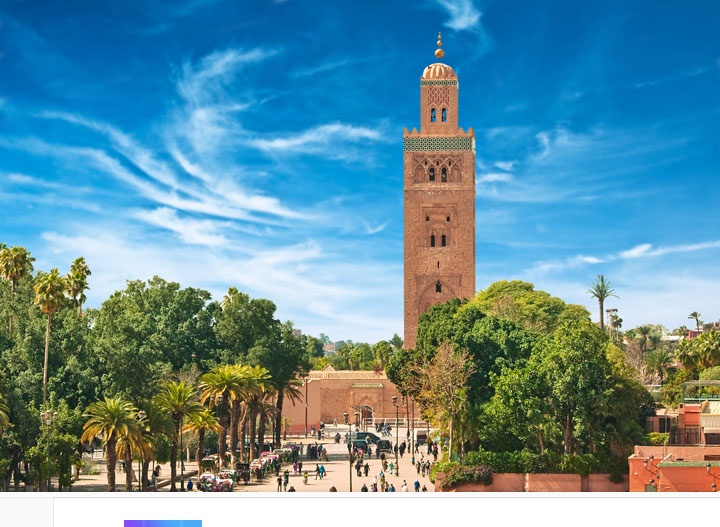Analyze the image and deliver a detailed answer to the question: What type of trees surround the mosque?

The caption describes the lush landscape surrounding the mosque, mentioning that lush palm trees and verdant foliage create this scenery, indicating that palm trees are present in the image.